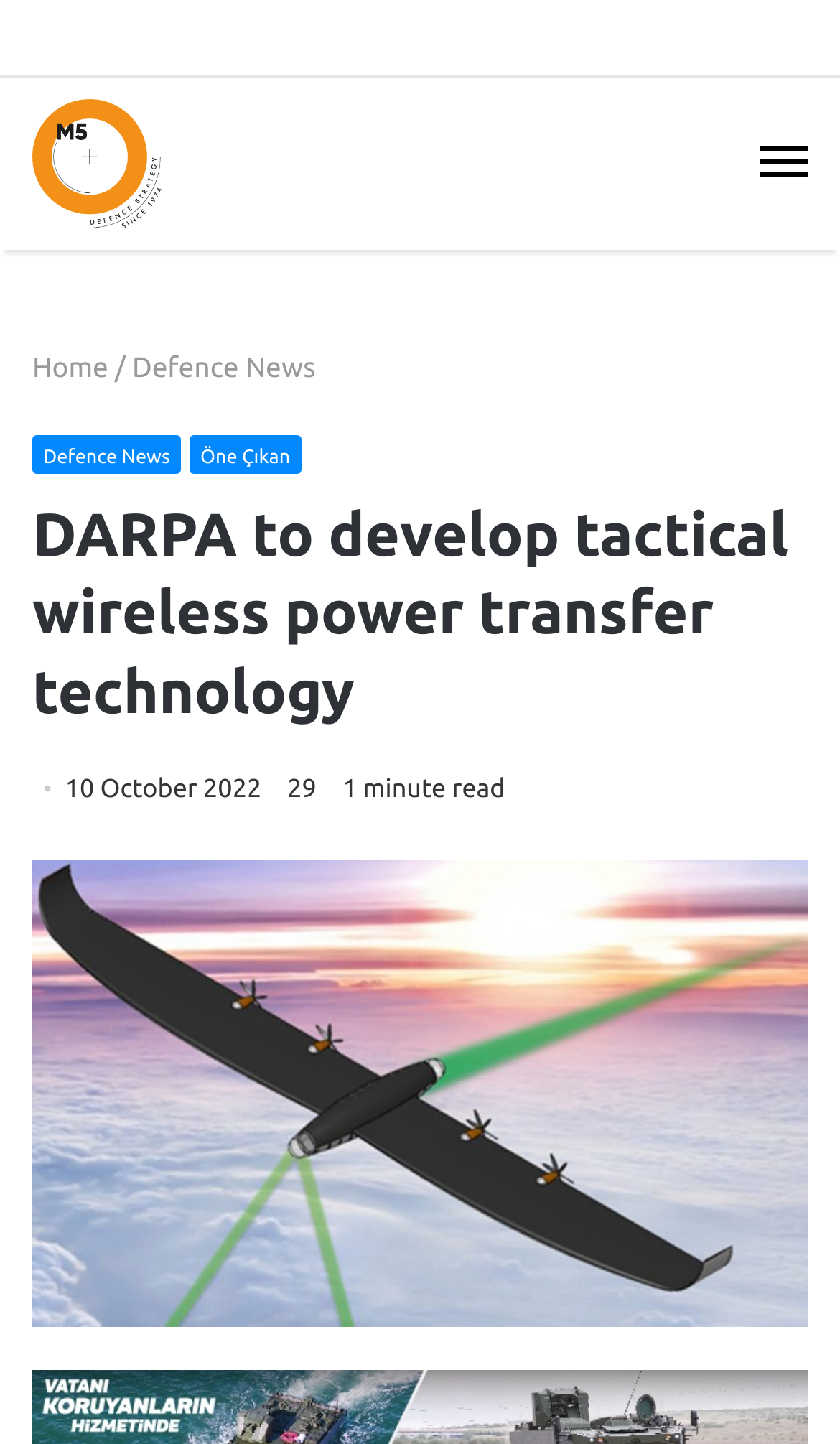Explain the contents of the webpage comprehensively.

The webpage is about DARPA's Persistent Optical Wireless Energy Relay (POWER) program, which aims to develop a revolutionary airborne energy distribution platform. 

At the top of the page, there is a navigation section with a "Menu" link on the right side and a "M5 Dergi" link on the left side, accompanied by an image of "M5 Dergi". 

Below the navigation section, there is a header section with links to "Home", "Defence News", and other pages. The "Defence News" link appears twice, with the second instance being slightly below the first one. 

The main content of the page is headed by a title "DARPA to develop tactical wireless power transfer technology", which is positioned in the middle of the page. 

Under the title, there is a section with three pieces of information: the date "10 October 2022", the number "29", and the text "1 minute read". 

The page also features a large figure or image that takes up most of the bottom half of the page.